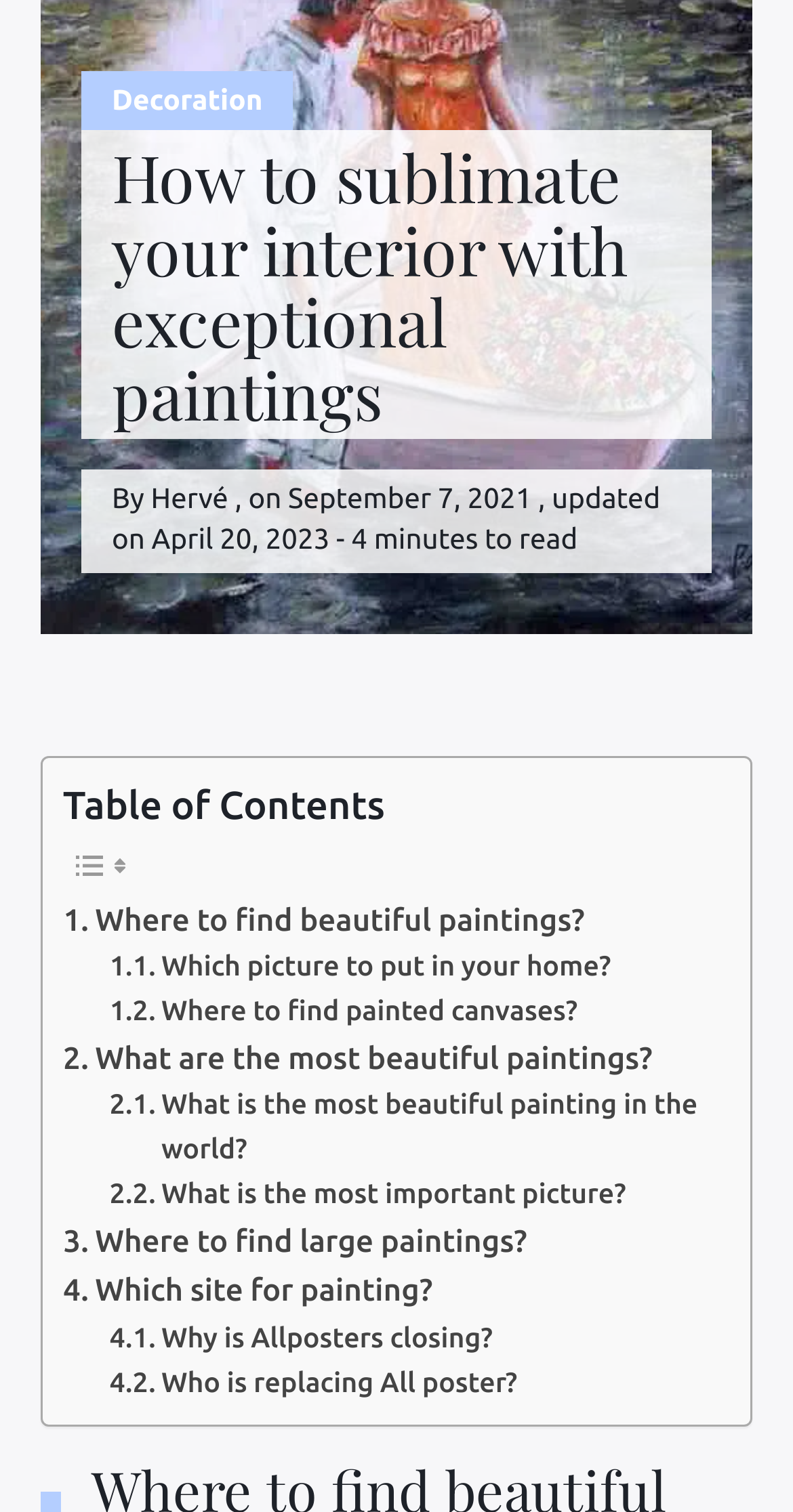Given the element description: "parent_node: Search for:", predict the bounding box coordinates of the UI element it refers to, using four float numbers between 0 and 1, i.e., [left, top, right, bottom].

[0.724, 0.02, 0.891, 0.074]